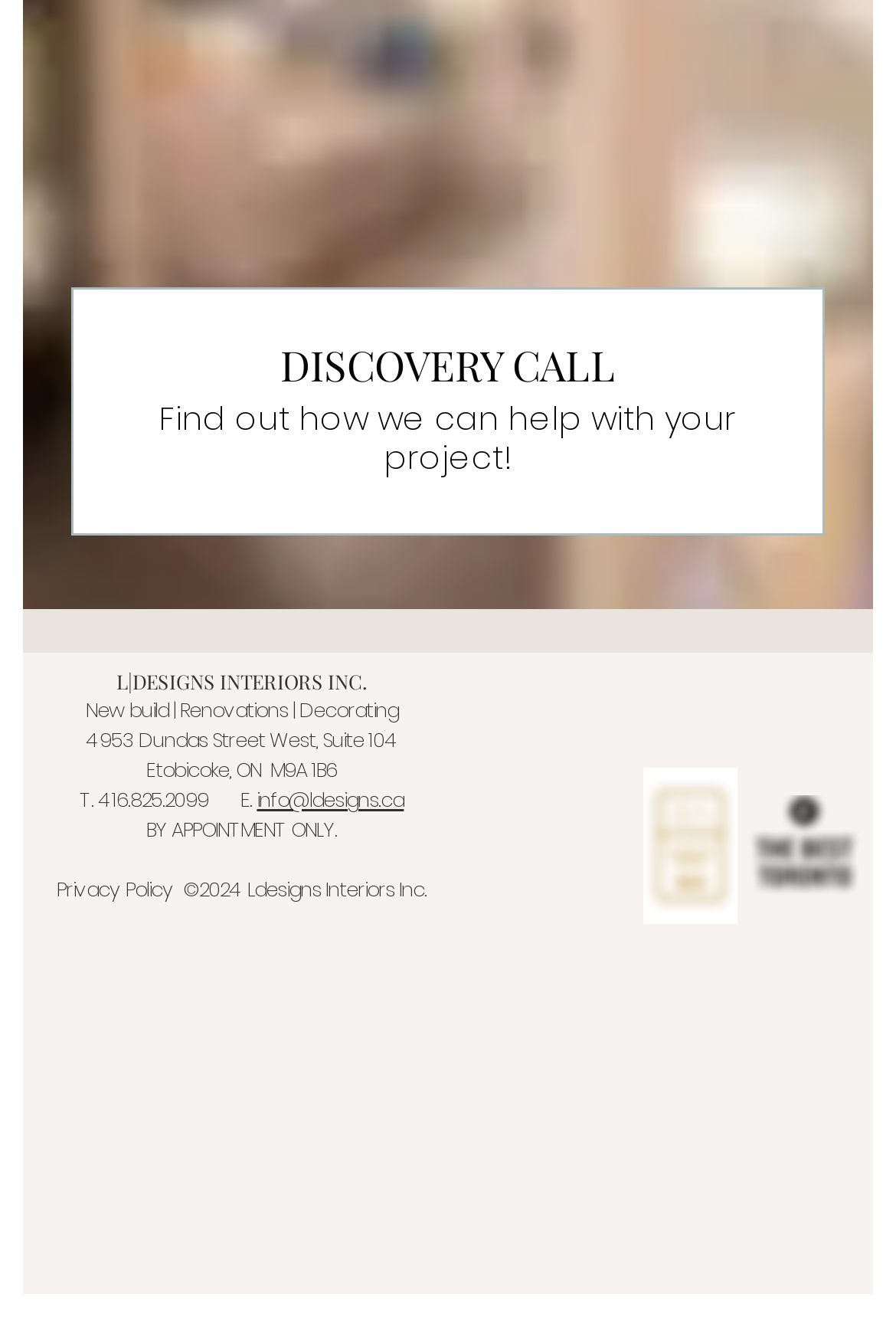Use a single word or phrase to answer this question: 
What is the email address?

info@ldesigns.ca